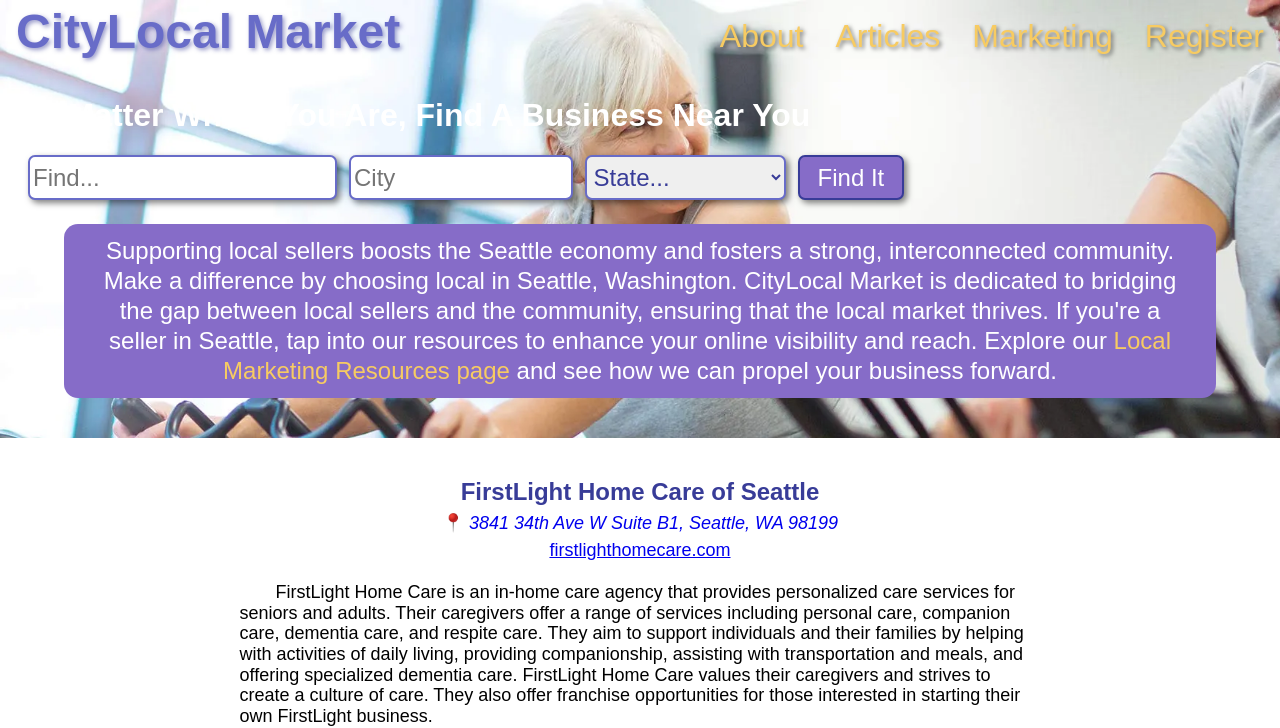Locate the bounding box coordinates of the element that needs to be clicked to carry out the instruction: "Click on About". The coordinates should be given as four float numbers ranging from 0 to 1, i.e., [left, top, right, bottom].

[0.562, 0.025, 0.628, 0.076]